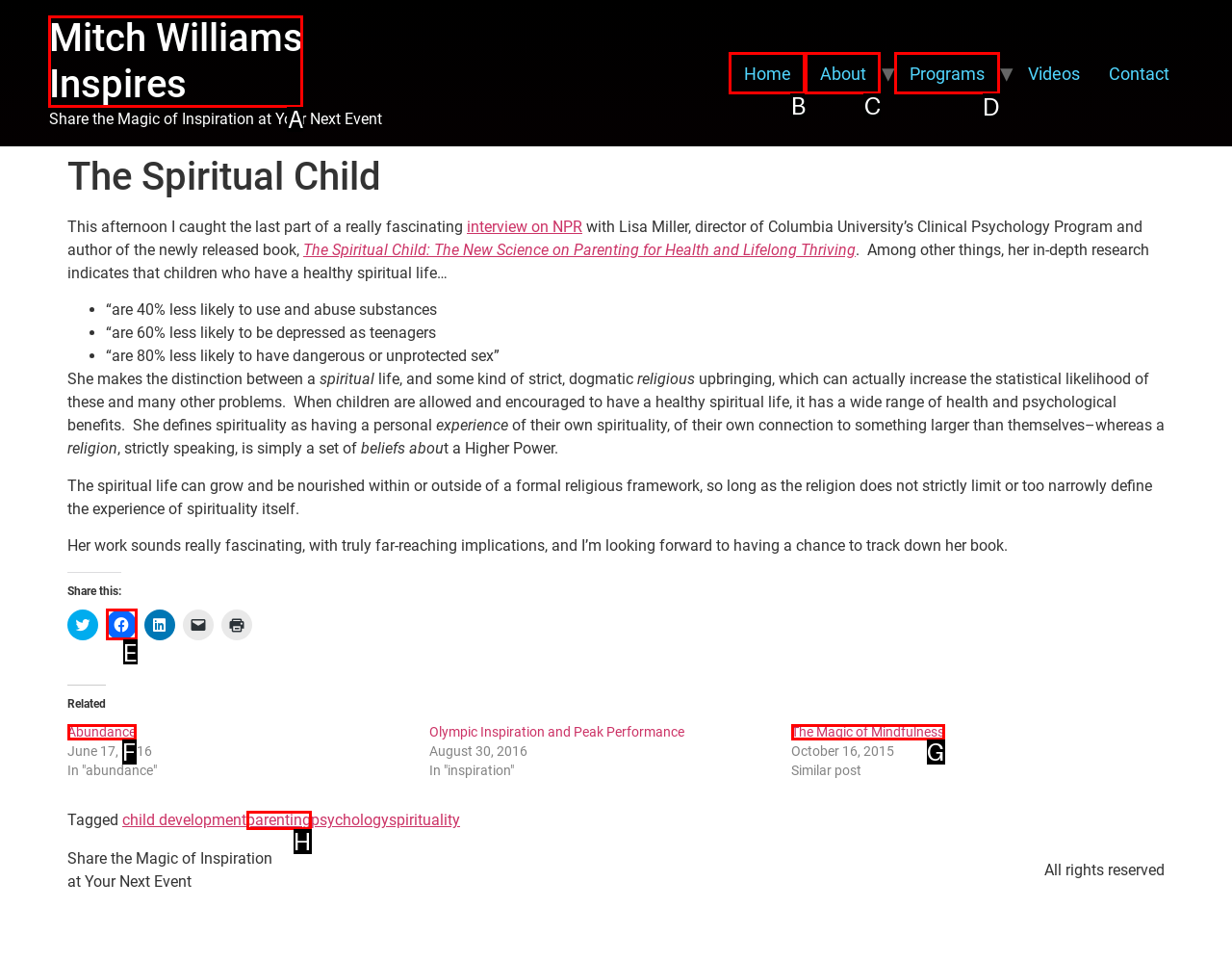What option should I click on to execute the task: Explore the 'Programs' section? Give the letter from the available choices.

D